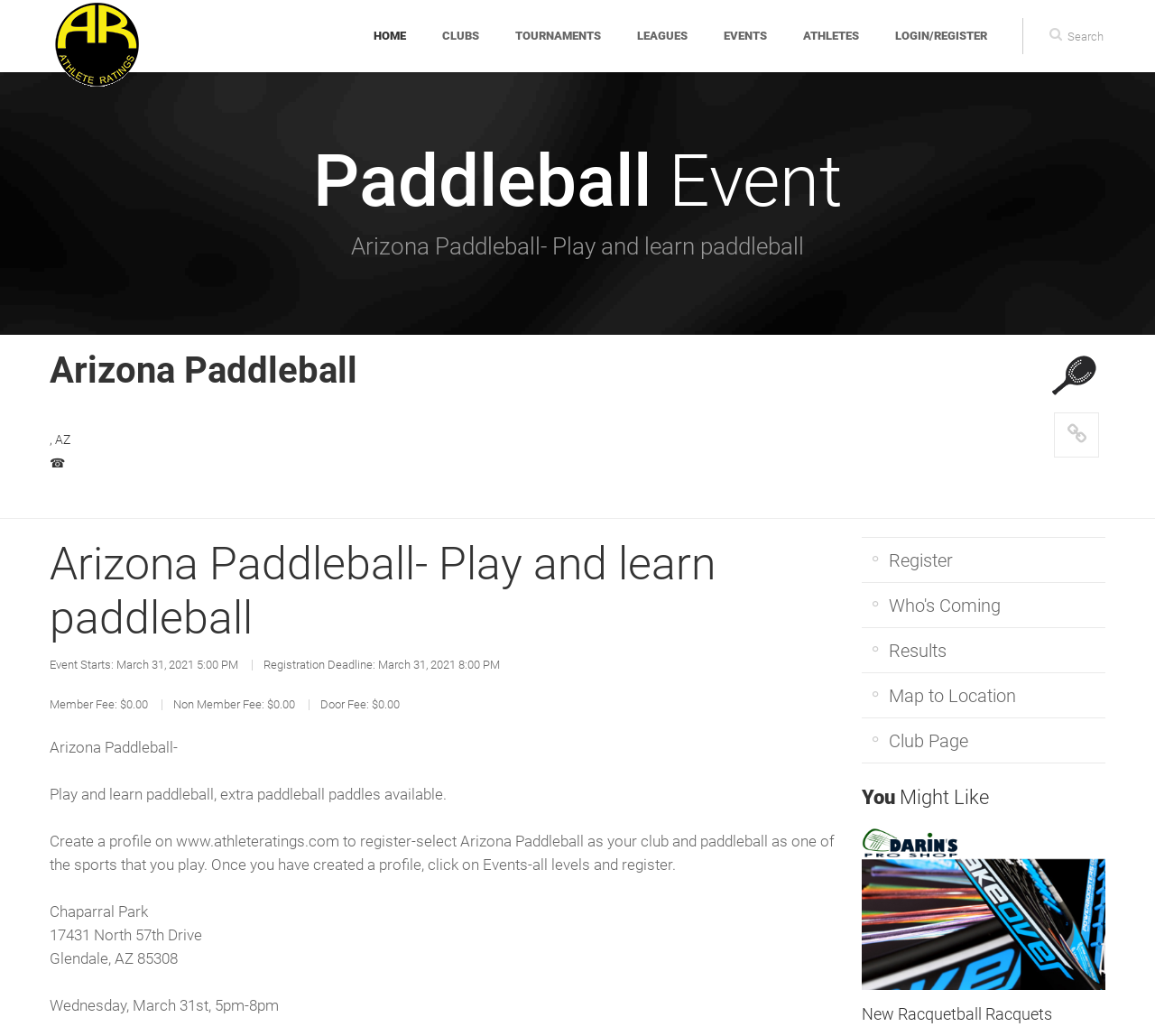Please identify the bounding box coordinates of the element's region that needs to be clicked to fulfill the following instruction: "Register for the paddleball event". The bounding box coordinates should consist of four float numbers between 0 and 1, i.e., [left, top, right, bottom].

[0.77, 0.53, 0.825, 0.551]